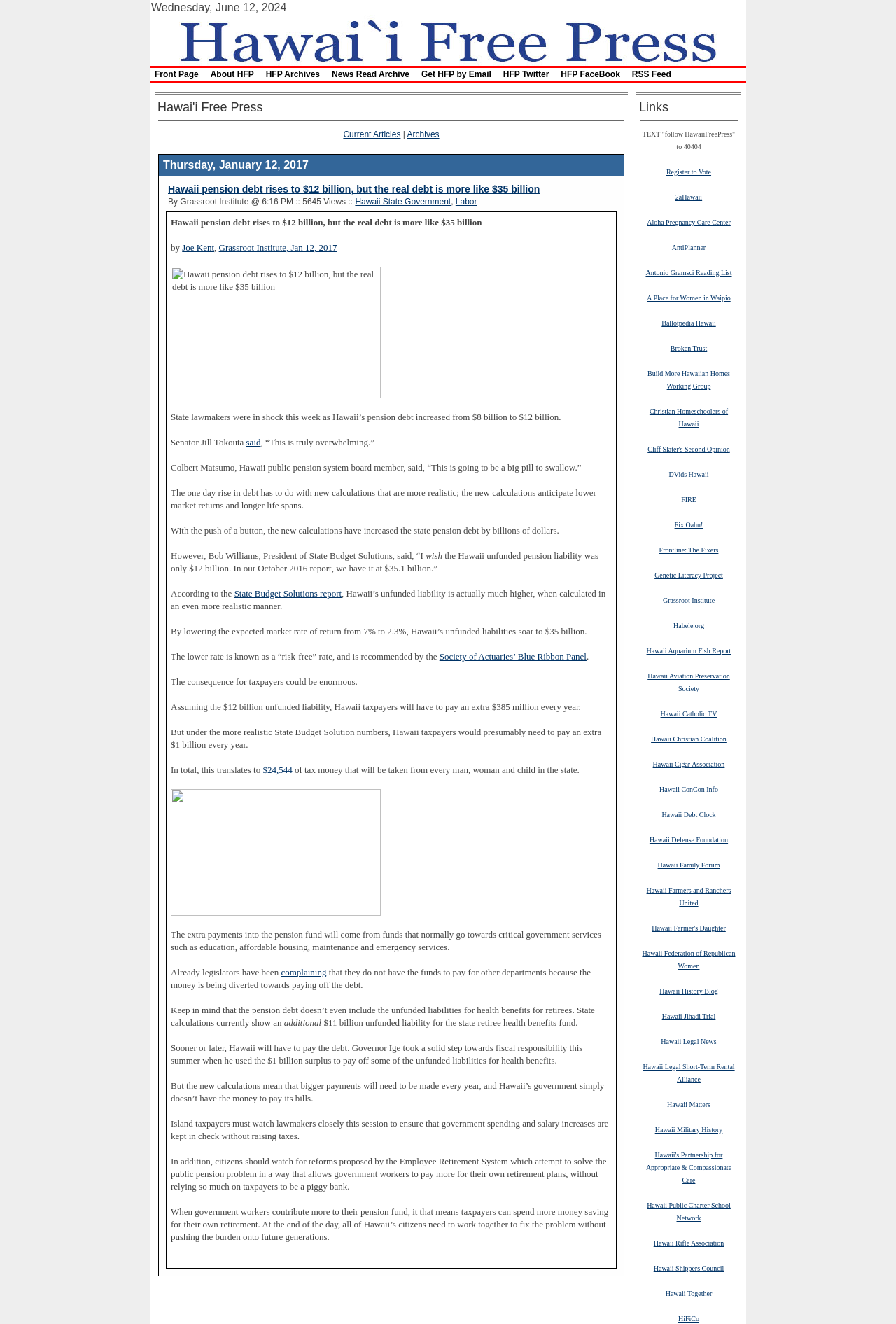Identify the bounding box coordinates of the area you need to click to perform the following instruction: "Visit the website of Hawaii Free Press".

[0.175, 0.026, 0.825, 0.034]